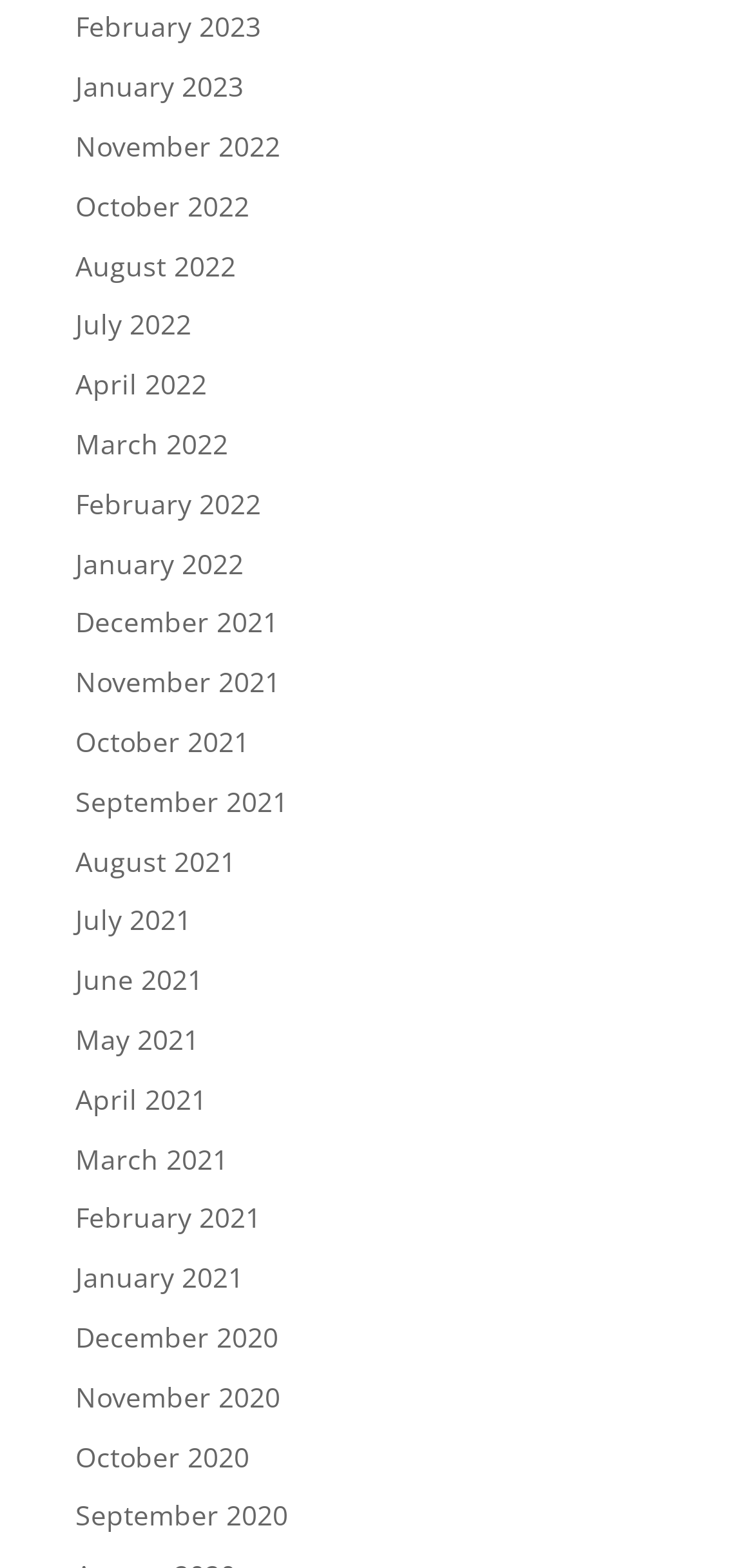What is the most recent month listed?
Use the screenshot to answer the question with a single word or phrase.

February 2023